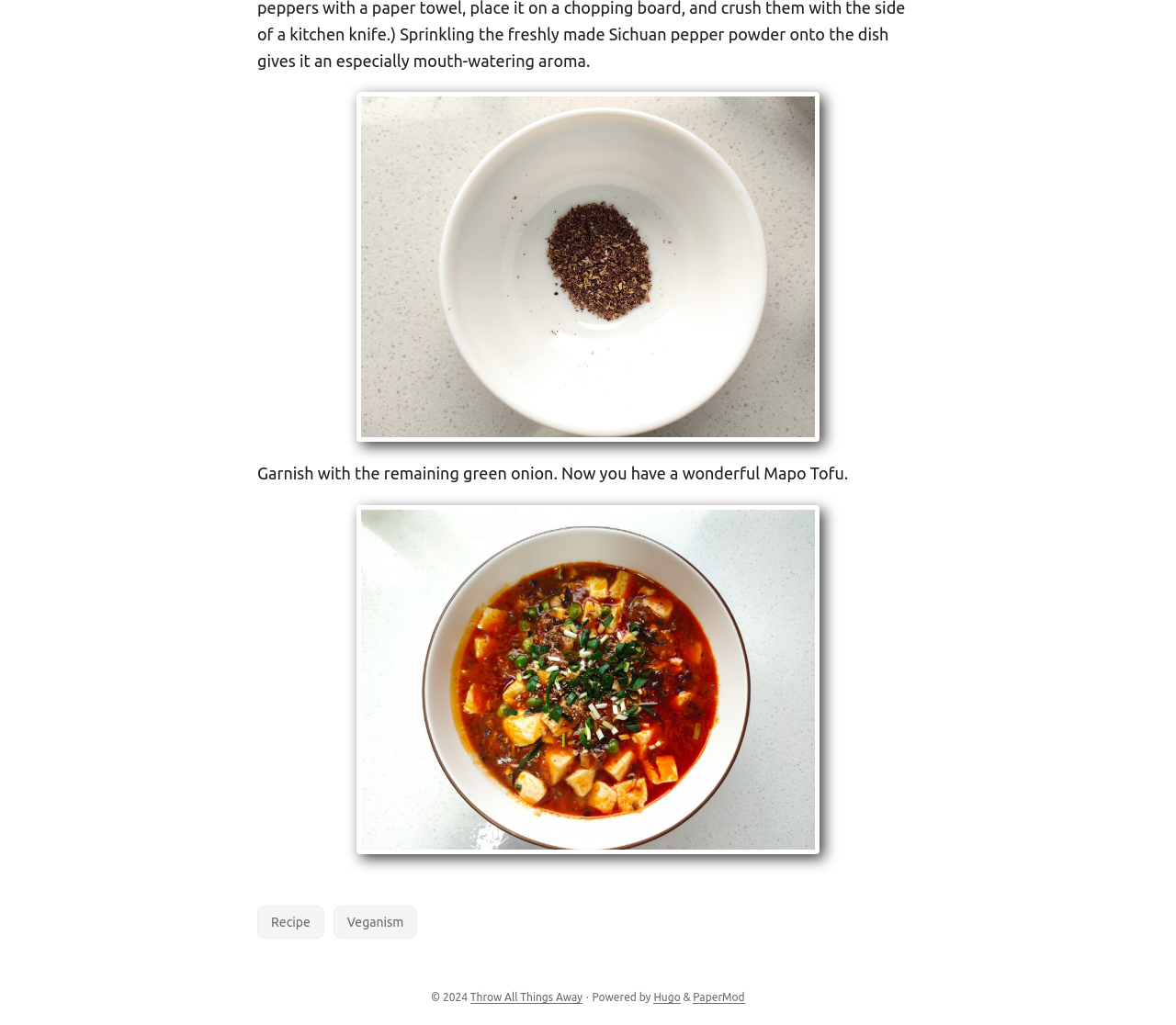What is the dish shown in the first image?
Please answer using one word or phrase, based on the screenshot.

Mapo Tofu